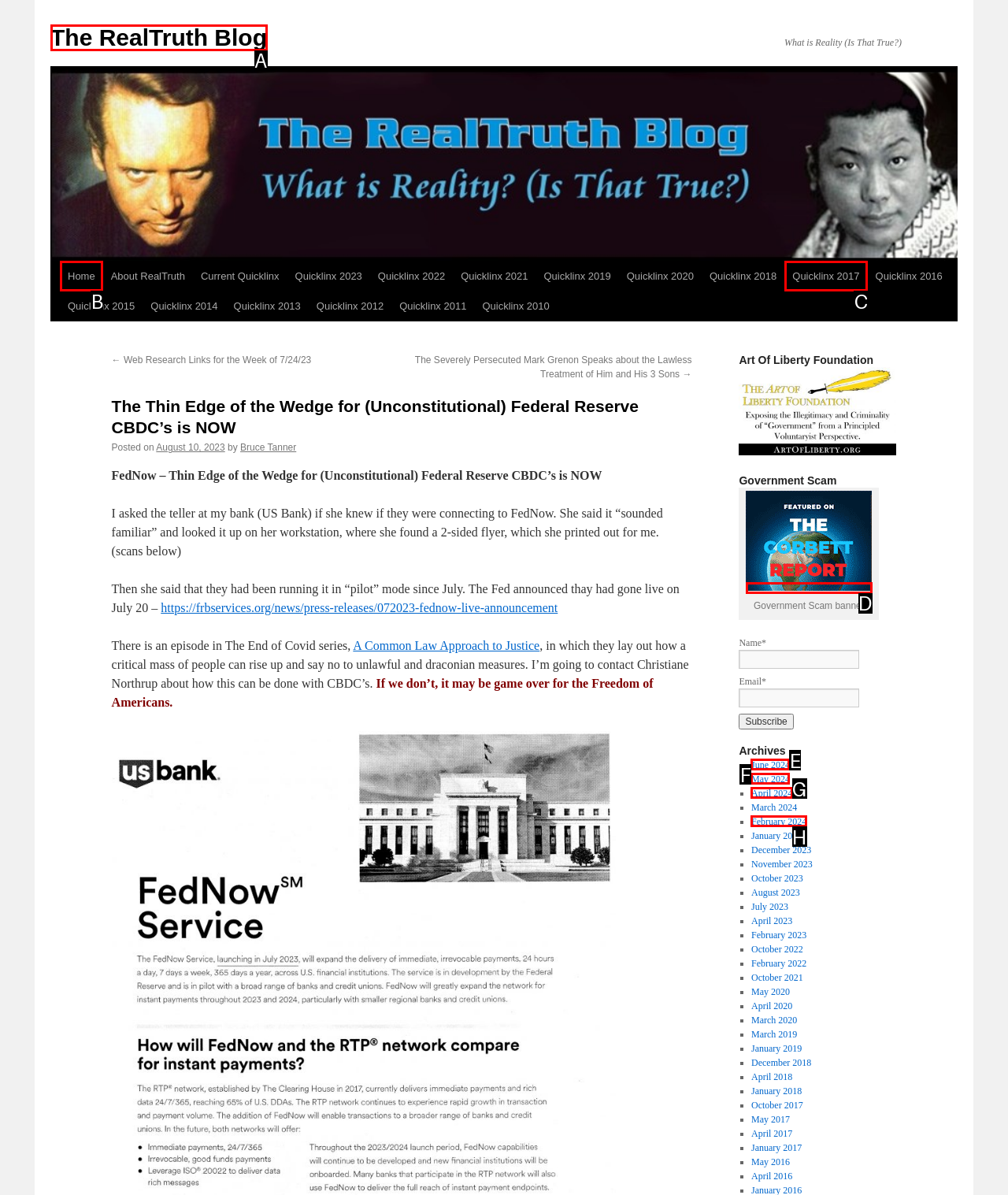Based on the description: The RealTruth Blog
Select the letter of the corresponding UI element from the choices provided.

A